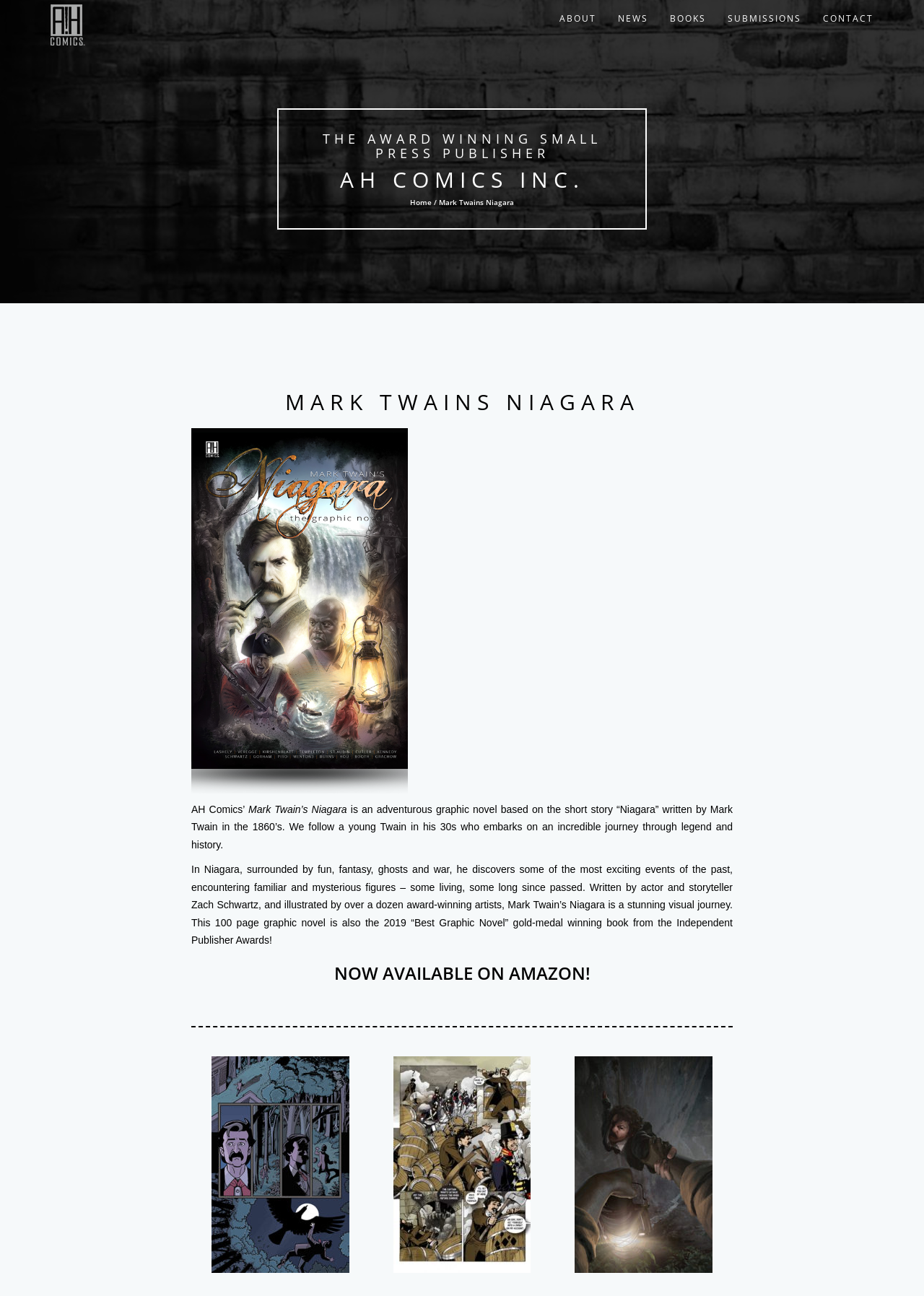Determine the bounding box coordinates of the target area to click to execute the following instruction: "Explore Niagara-1."

[0.622, 0.81, 0.771, 0.988]